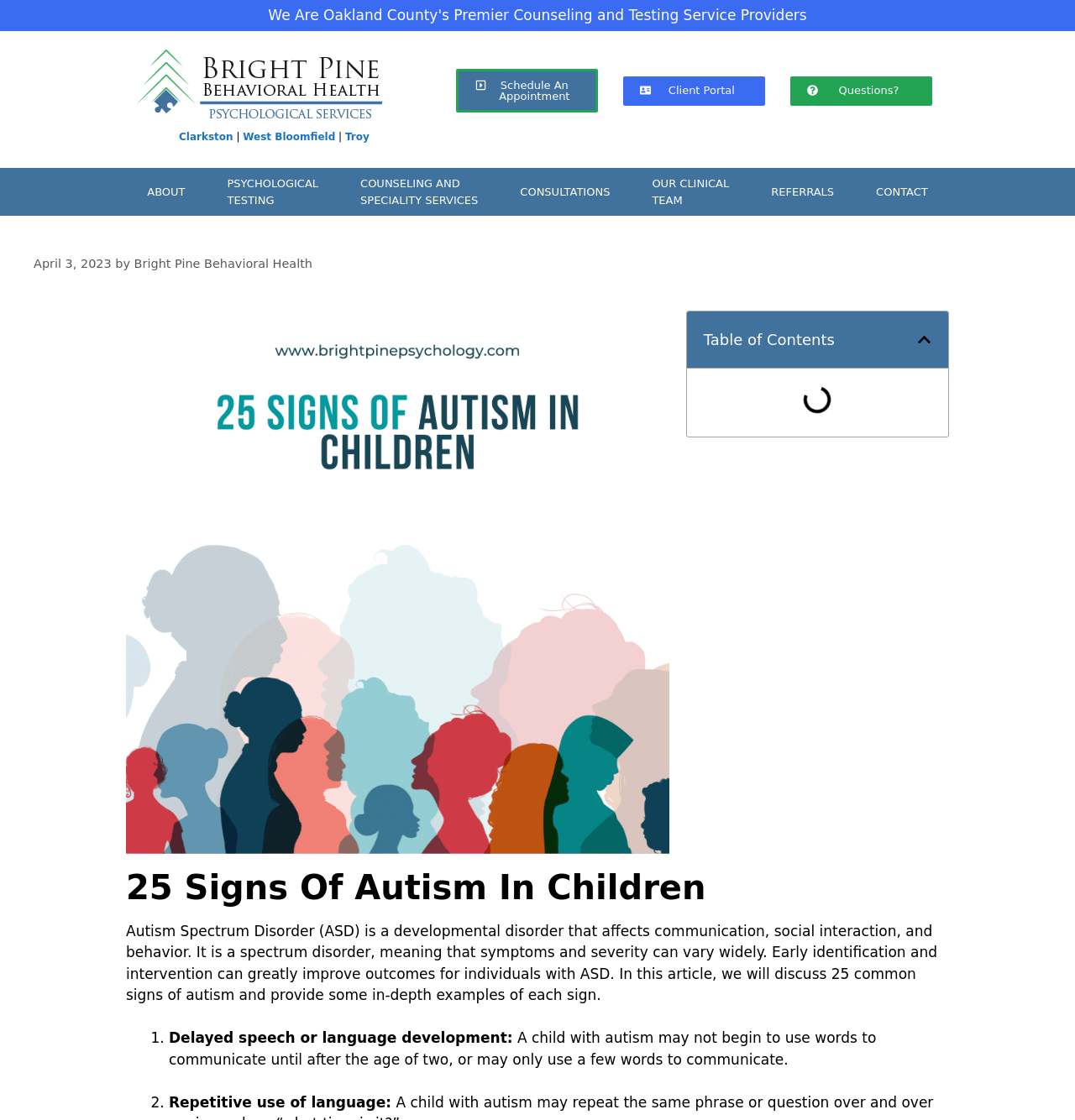What is the characteristic of a child with autism in terms of speech or language development?
Provide an in-depth answer to the question, covering all aspects.

The article lists 'Delayed speech or language development' as one of the signs of autism, and explains that a child with autism may not begin to use words to communicate until after the age of two, or may only use a few words to communicate.